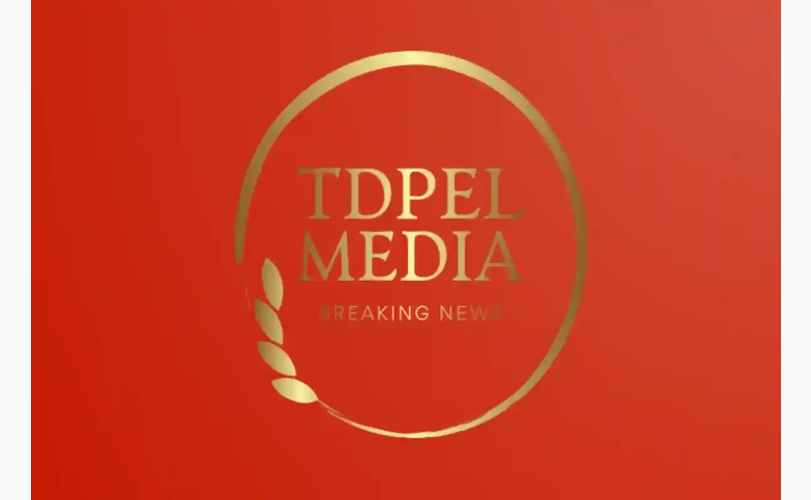Analyze the image and provide a detailed answer to the question: What does the laurel branch symbolize?

The laurel branch symbolizes prestige and excellence because the caption states that it is a stylized laurel branch on the left, symbolizing prestige and excellence.